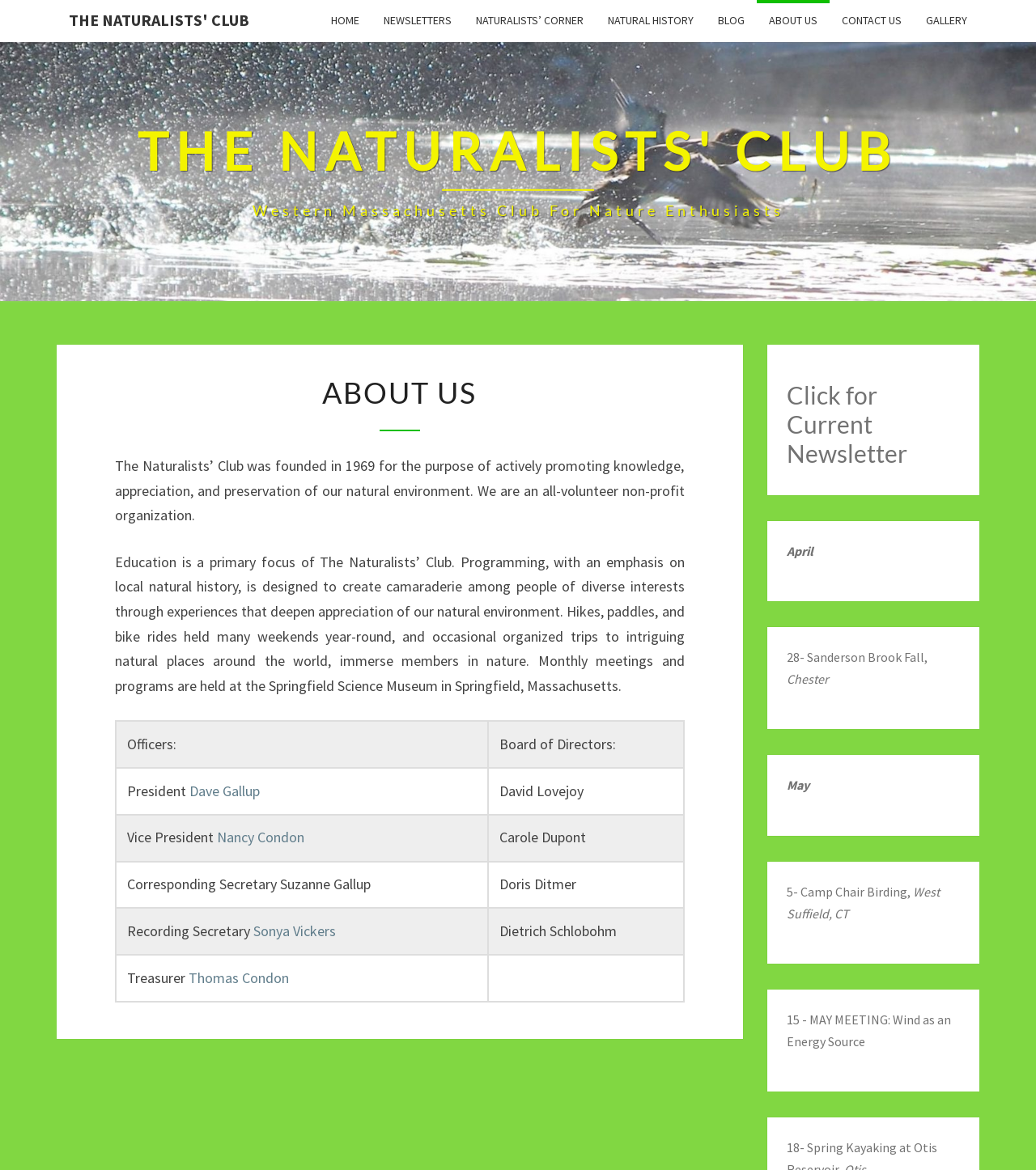Identify the bounding box coordinates of the specific part of the webpage to click to complete this instruction: "Click the ABOUT US link".

[0.73, 0.0, 0.801, 0.036]